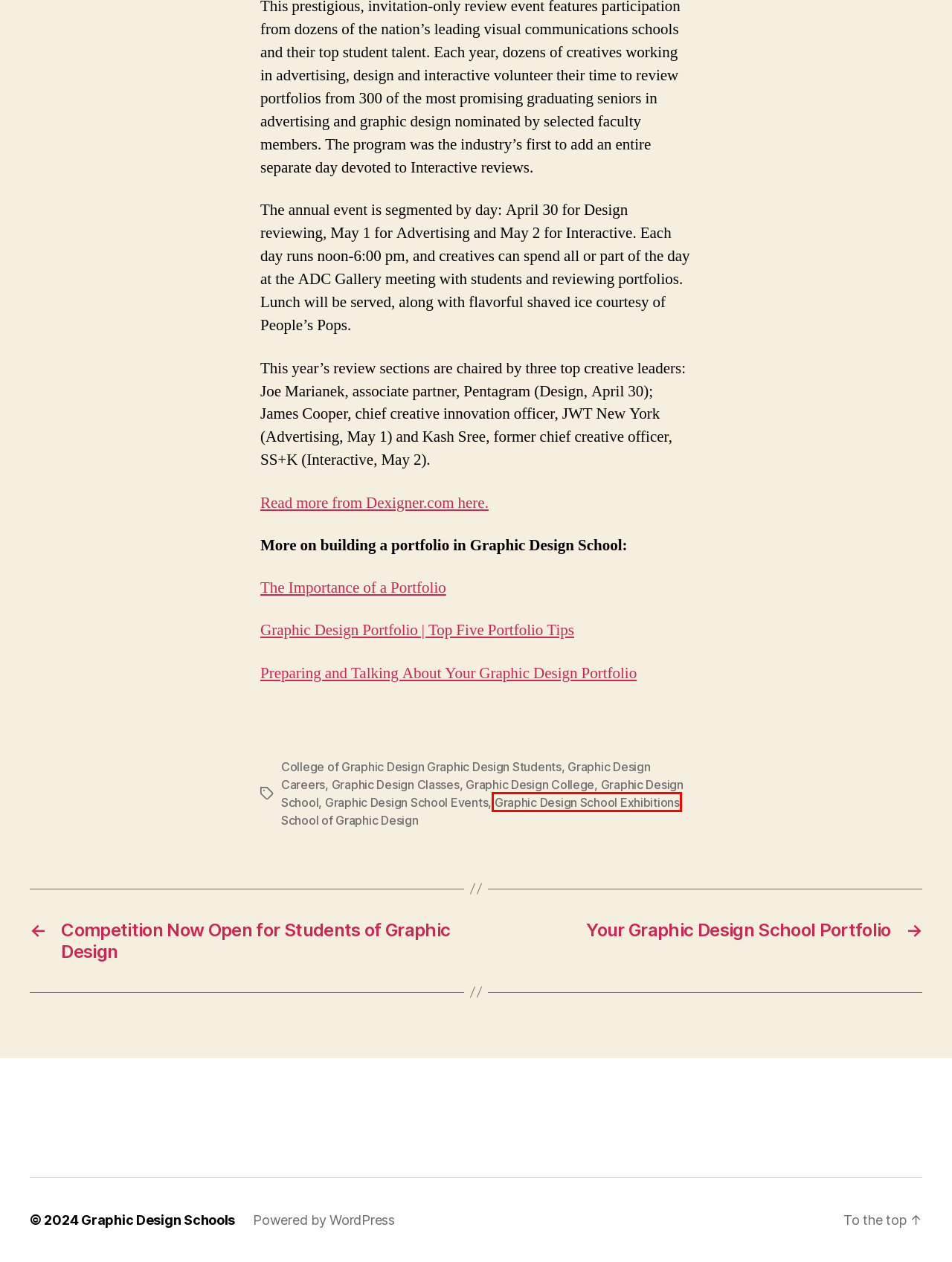A screenshot of a webpage is given with a red bounding box around a UI element. Choose the description that best matches the new webpage shown after clicking the element within the red bounding box. Here are the candidates:
A. Graphic Design School Exhibitions – Graphic Design Schools
B. Graphic Design Classes – Graphic Design Schools
C. Graphic Design Careers – Graphic Design Schools
D. Career Center
E. College of Graphic Design Graphic Design Students – Graphic Design Schools
F. School of Graphic Design – Graphic Design Schools
G. Preparing and Talking About Your Graphic Design Portfolio | Envato Tuts+
H. Graphic Design College – Graphic Design Schools

A